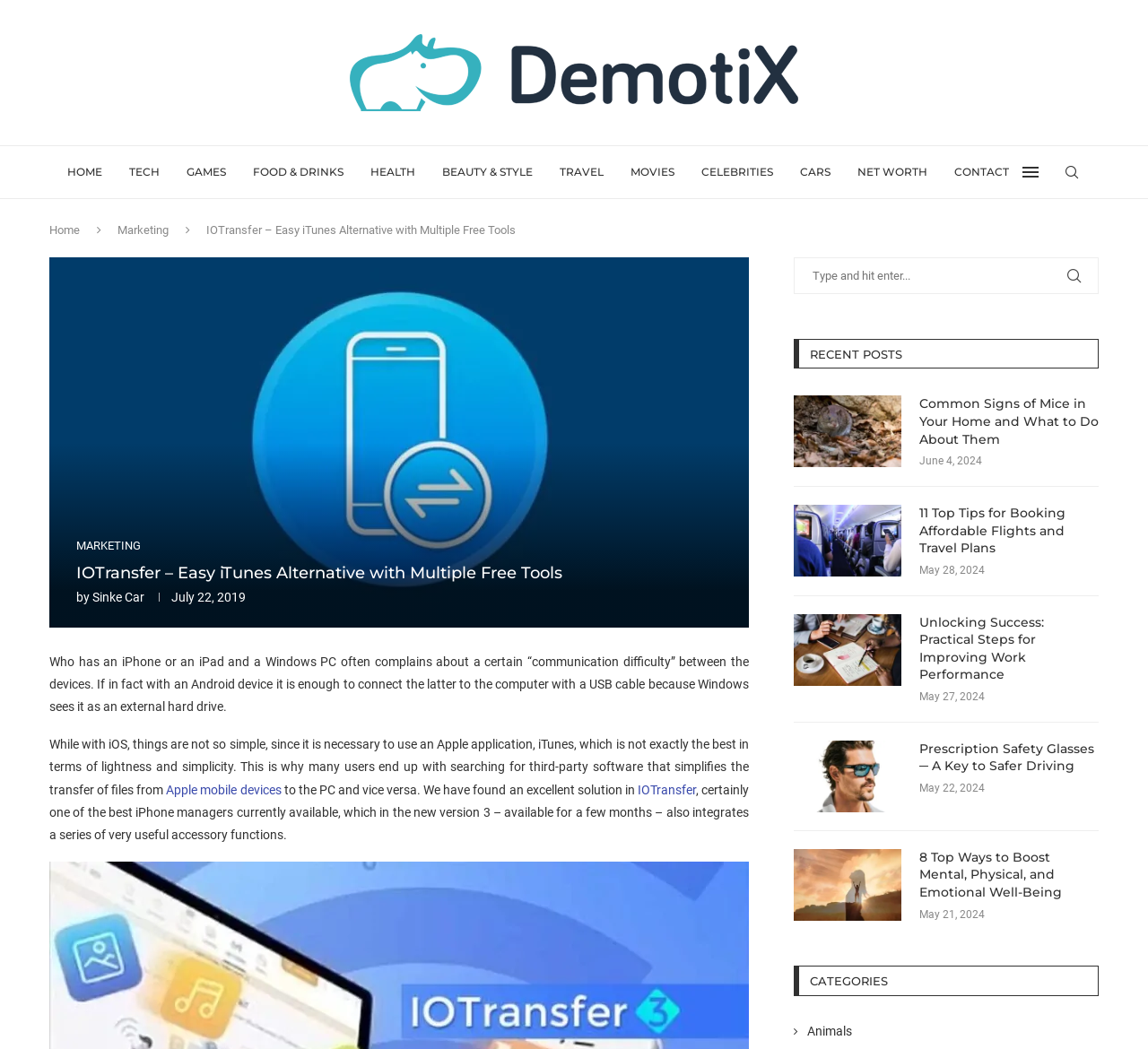Provide the bounding box coordinates of the HTML element described by the text: "Home".

None